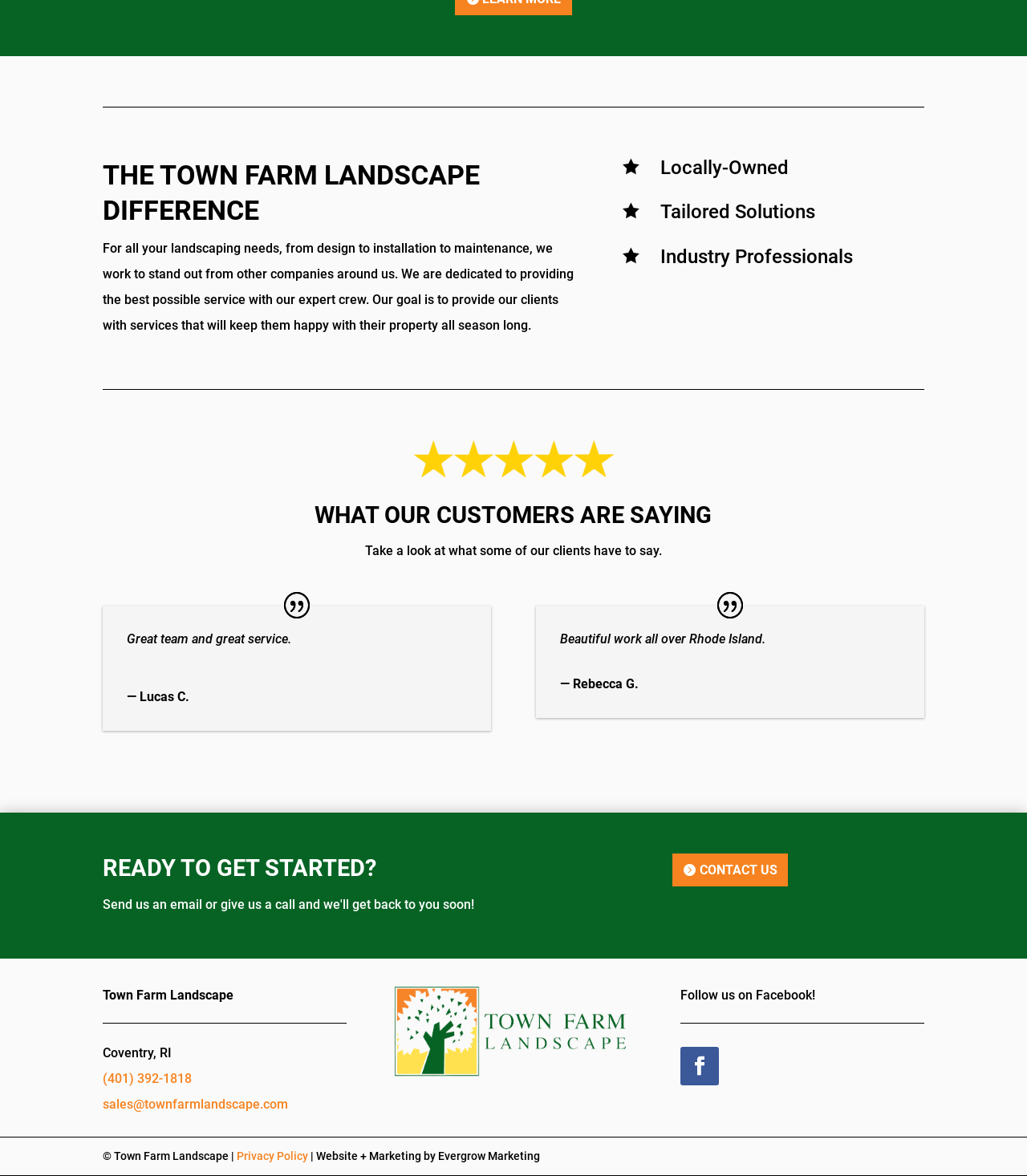Reply to the question with a brief word or phrase: What is the location of Town Farm Landscape?

Coventry, RI